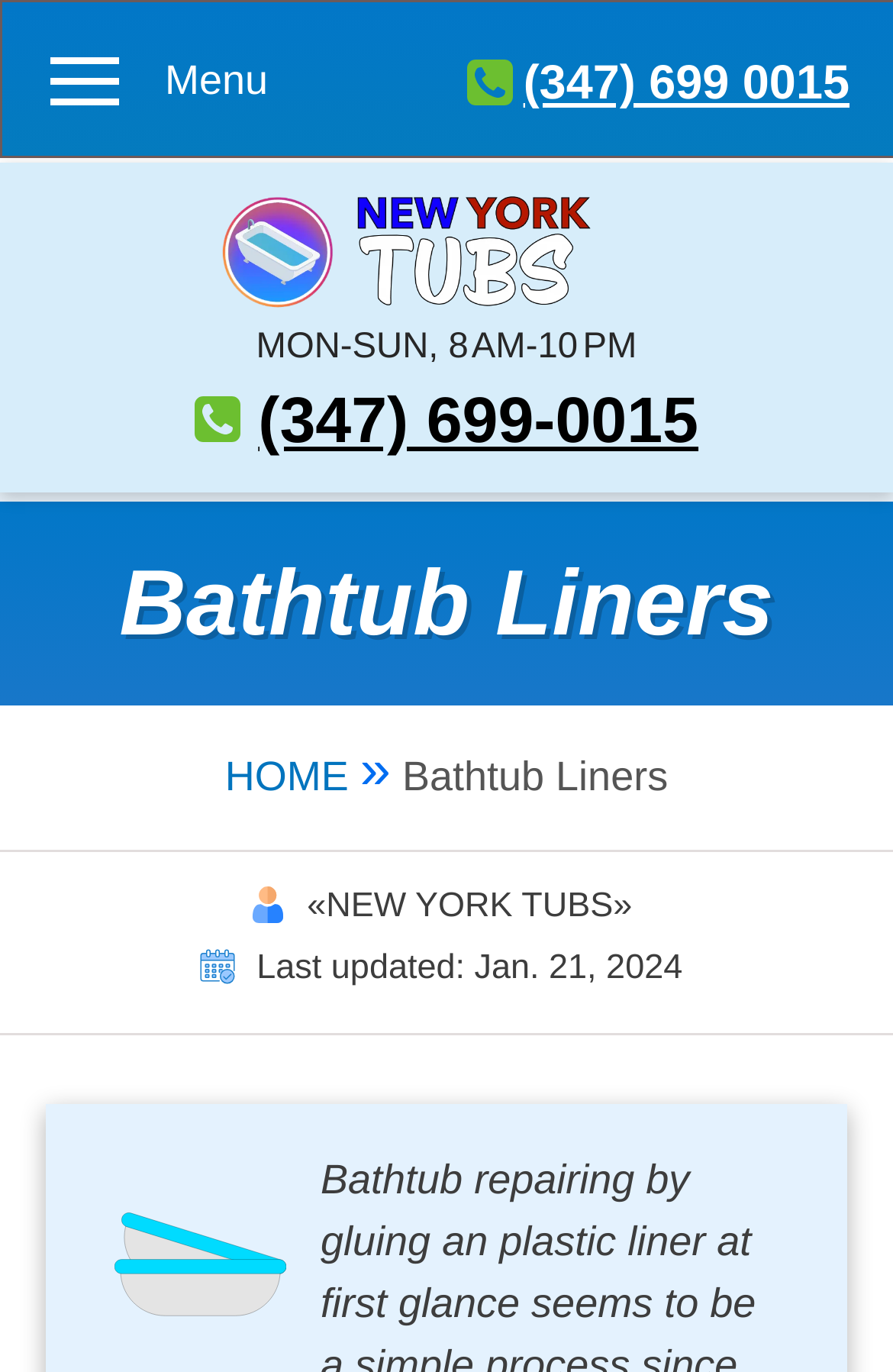What is the business hour?
Examine the screenshot and reply with a single word or phrase.

MON-SUN, 8AM-10PM